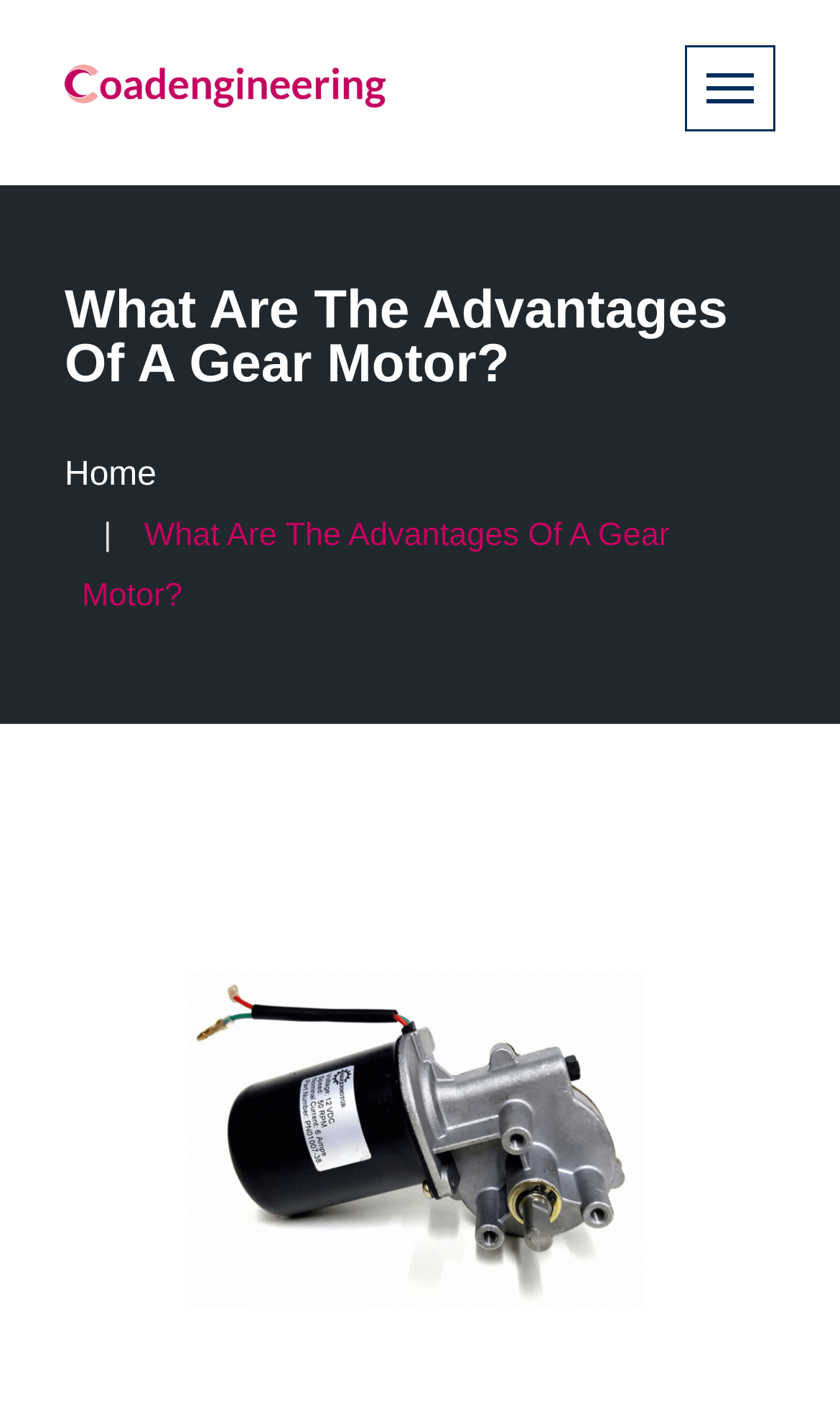Is there an image on the webpage?
Answer the question using a single word or phrase, according to the image.

Yes